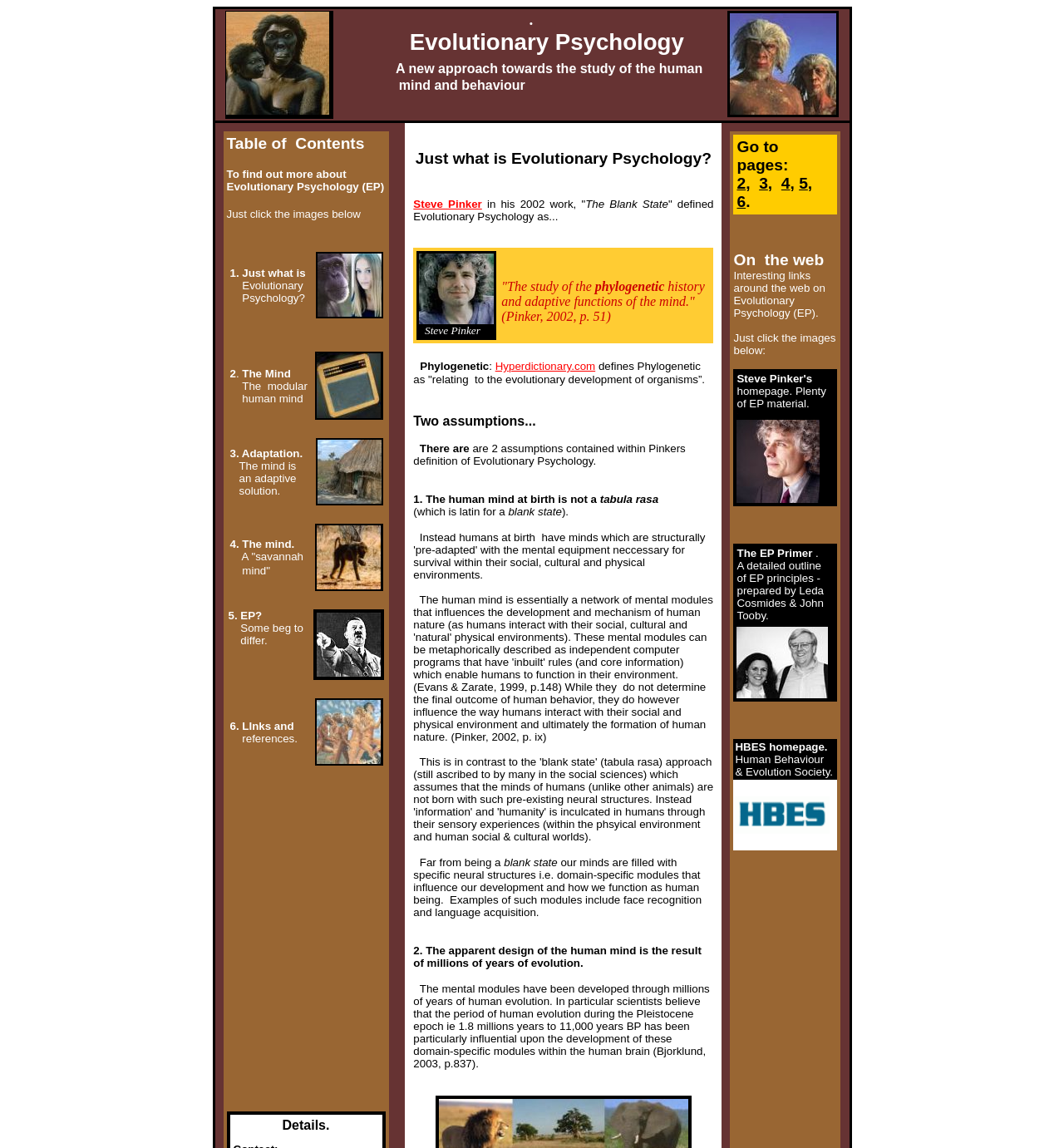Determine the bounding box coordinates of the region to click in order to accomplish the following instruction: "Follow the link to Steve Pinker". Provide the coordinates as four float numbers between 0 and 1, specifically [left, top, right, bottom].

[0.389, 0.172, 0.453, 0.183]